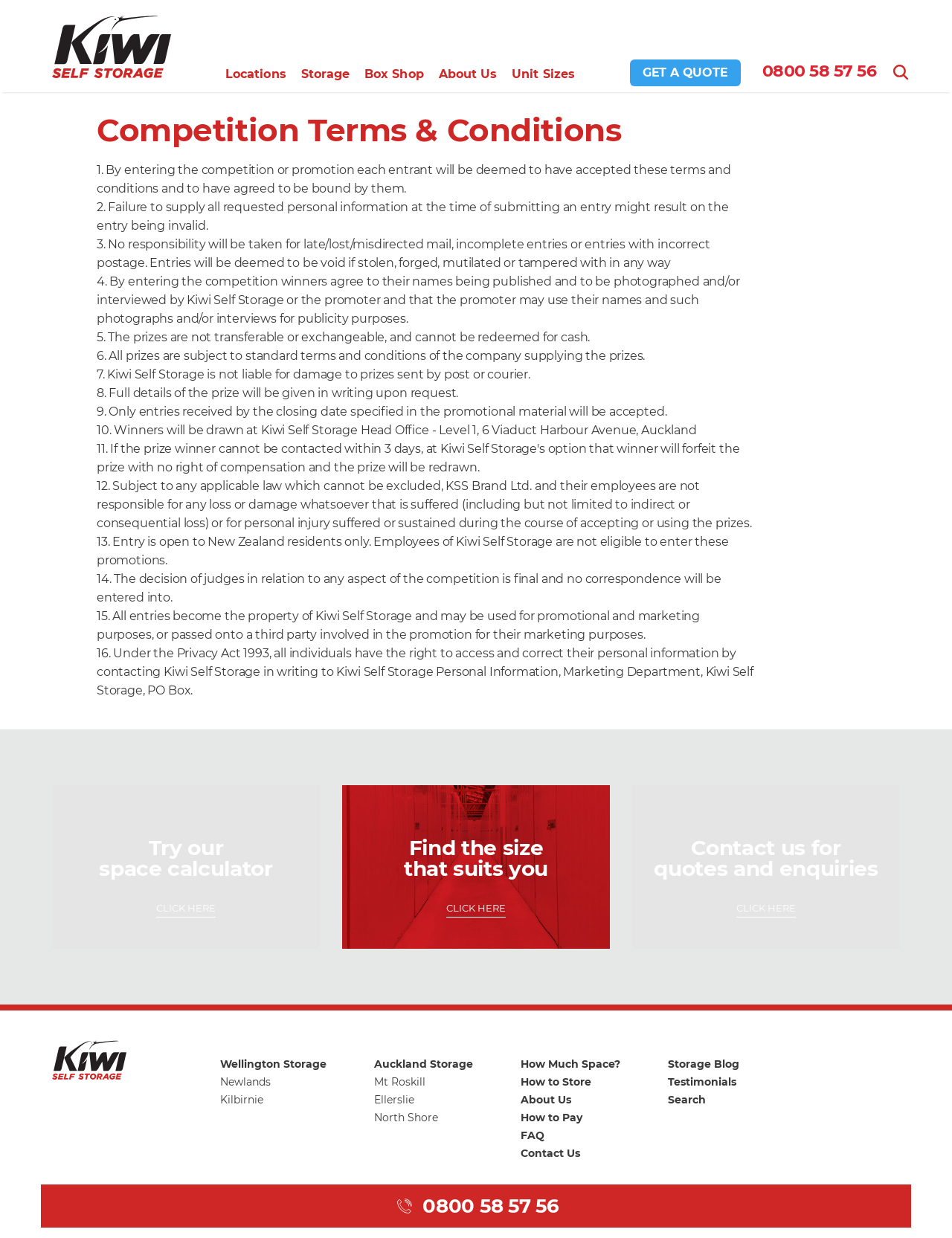Generate a thorough explanation of the webpage's elements.

The webpage is about Kiwi Self Storage's Terms of Trade, which defines the terms and conditions of using their website. At the top left corner, there is a logo of Kiwi Self Storage, accompanied by a link to the homepage. Below the logo, there are several links to different sections of the website, including Locations, Storage, Box Shop, About Us, and Unit Sizes. On the right side of these links, there is a prominent call-to-action button "GET A QUOTE" and a phone number "0800 58 57 56".

The main content of the webpage is divided into two sections. The first section is a heading "Competition Terms & Conditions" followed by 16 paragraphs of text, each describing a specific term or condition of the competition. These paragraphs are numbered from 1 to 16 and provide detailed information about the rules and regulations of the competition.

Below the competition terms and conditions, there are three links: "Try our space calculator CLICK HERE", "Find the size that suits you CLICK HERE", and "Contact us for quotes and enquiries CLICK HERE". Each of these links has an accompanying image.

At the bottom of the webpage, there are several links to different locations, including Wellington Storage, Auckland Storage, and others. There are also links to various resources, such as "How Much Space?", "How to Store", "About Us", and "FAQ". Finally, there is a link to the Kiwi Self Storage logo and a search bar at the bottom right corner of the webpage.